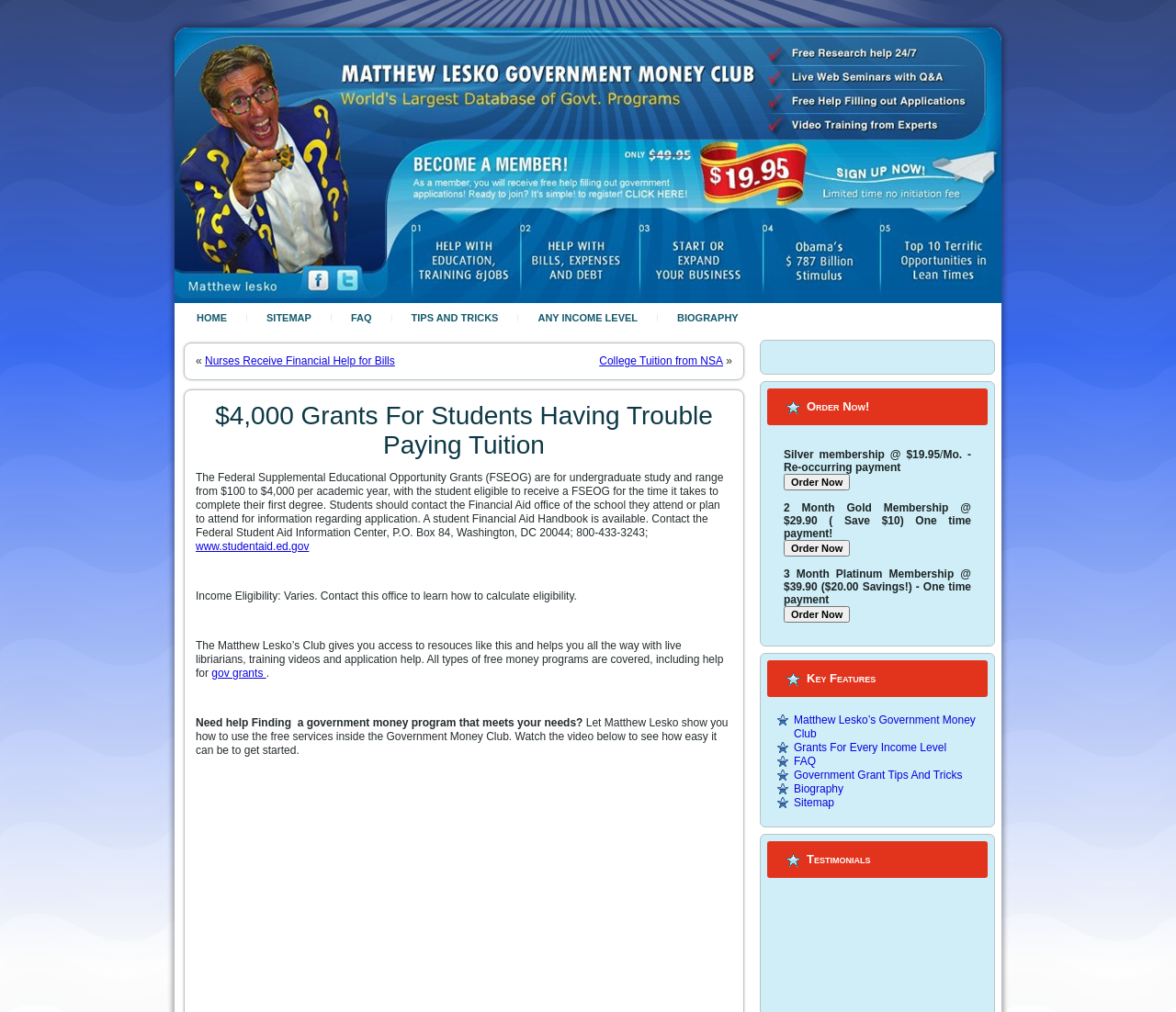Determine the bounding box coordinates of the UI element described by: "College Tuition from NSA".

[0.51, 0.35, 0.615, 0.363]